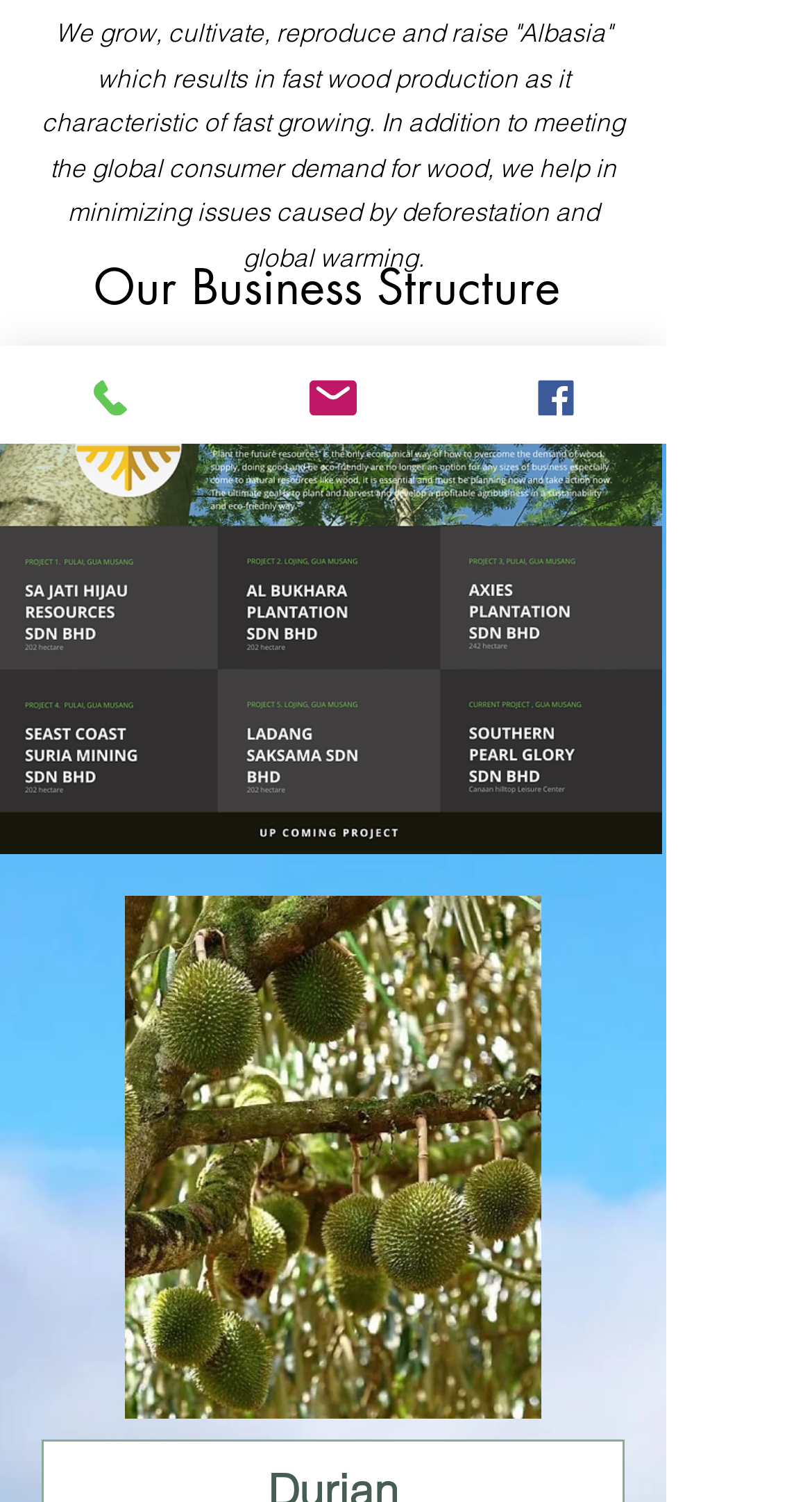Please provide the bounding box coordinates in the format (top-left x, top-left y, bottom-right x, bottom-right y). Remember, all values are floating point numbers between 0 and 1. What is the bounding box coordinate of the region described as: title="Global Power Law & Policy"

None